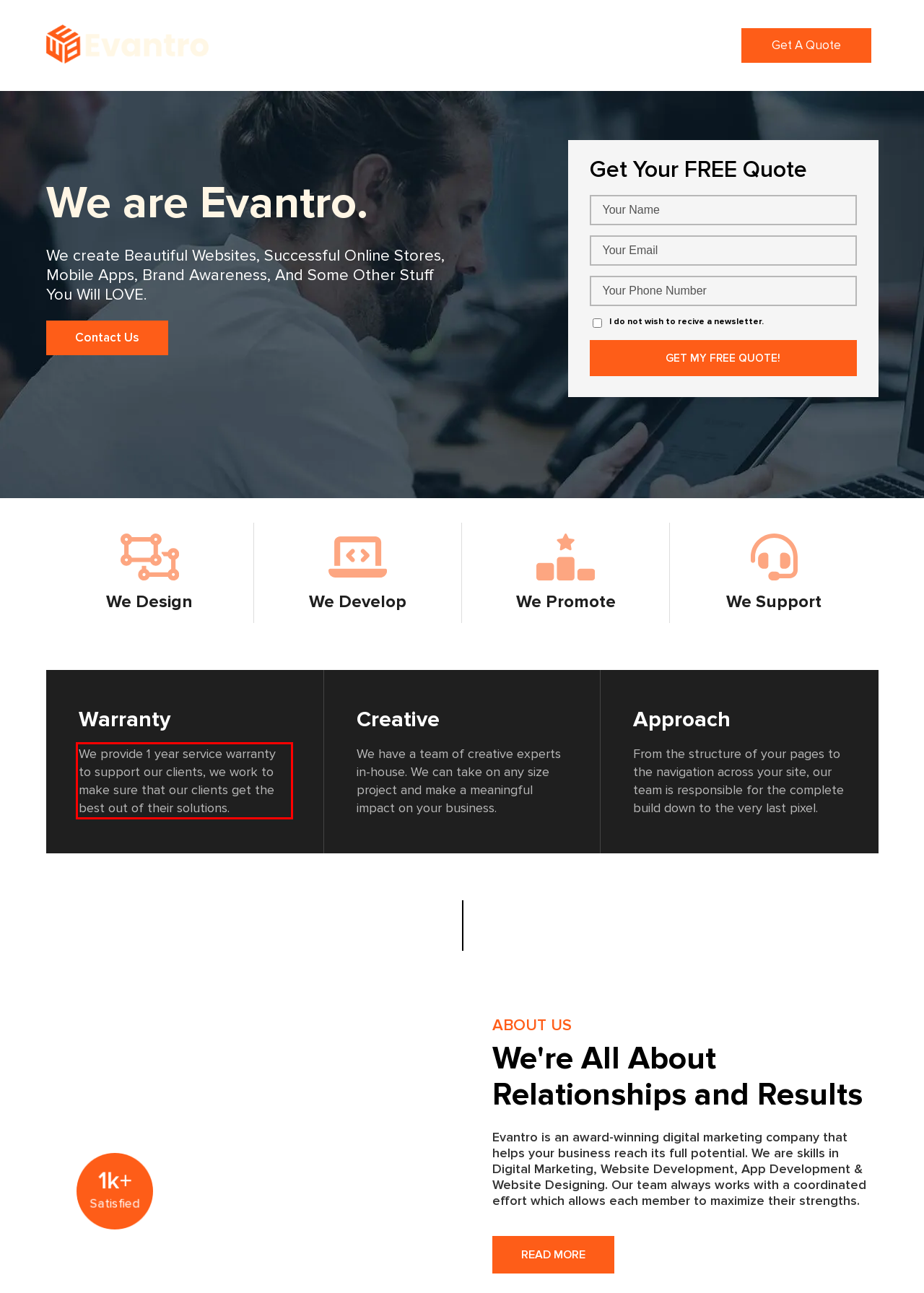Using the provided webpage screenshot, identify and read the text within the red rectangle bounding box.

We provide 1 year service warranty to support our clients, we work to make sure that our clients get the best out of their solutions.